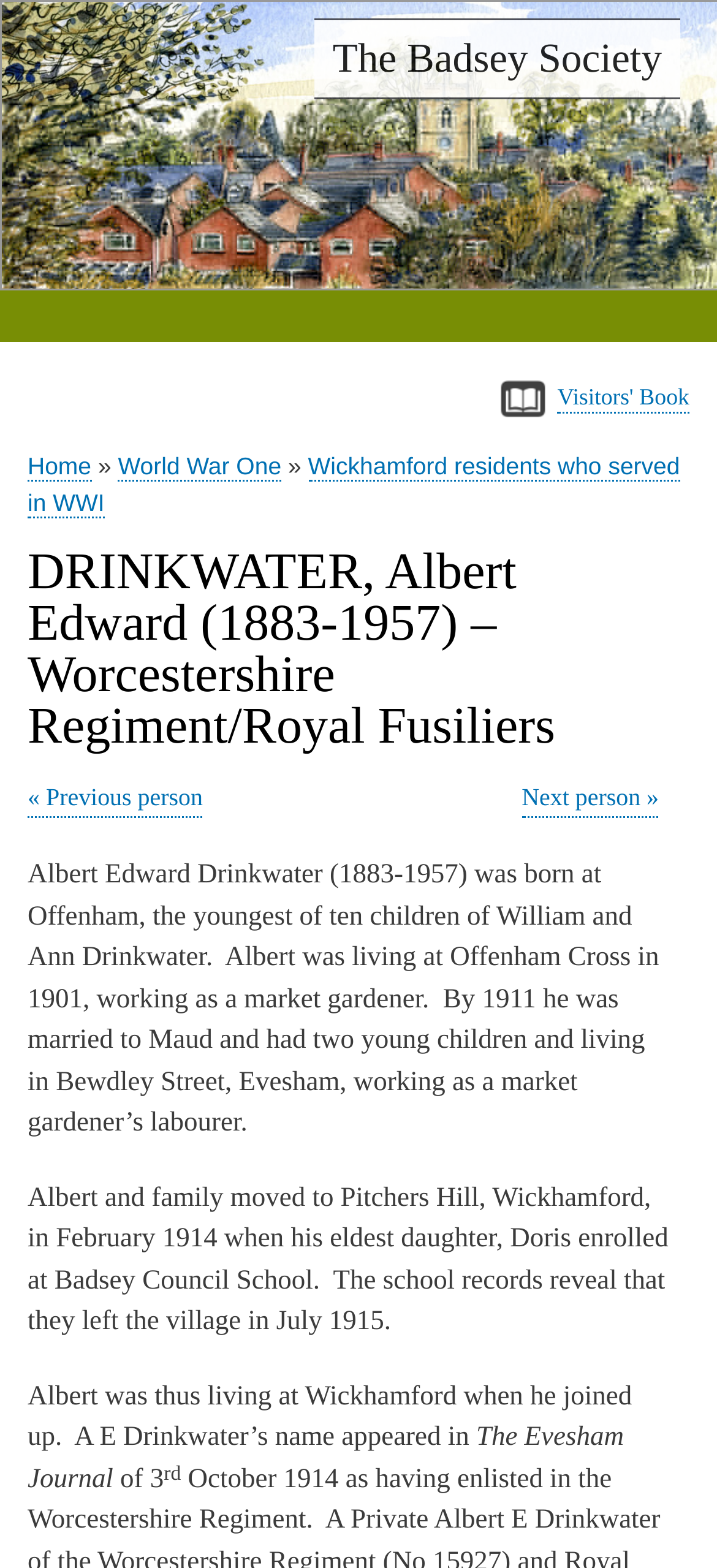Pinpoint the bounding box coordinates of the element that must be clicked to accomplish the following instruction: "Go to The Badsey Society homepage". The coordinates should be in the format of four float numbers between 0 and 1, i.e., [left, top, right, bottom].

[0.464, 0.022, 0.923, 0.052]